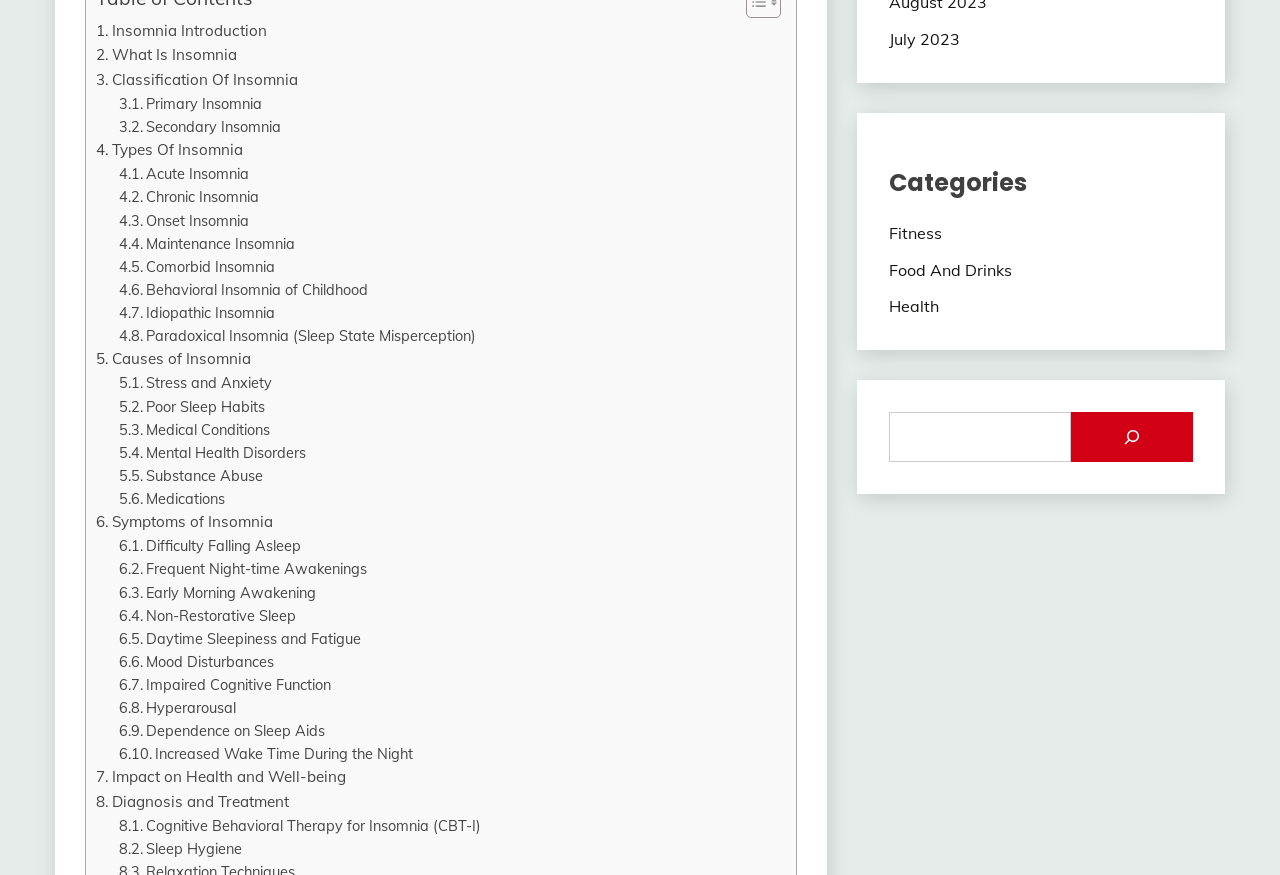Given the webpage screenshot, identify the bounding box of the UI element that matches this description: "Sleep Hygiene".

[0.093, 0.957, 0.189, 0.983]